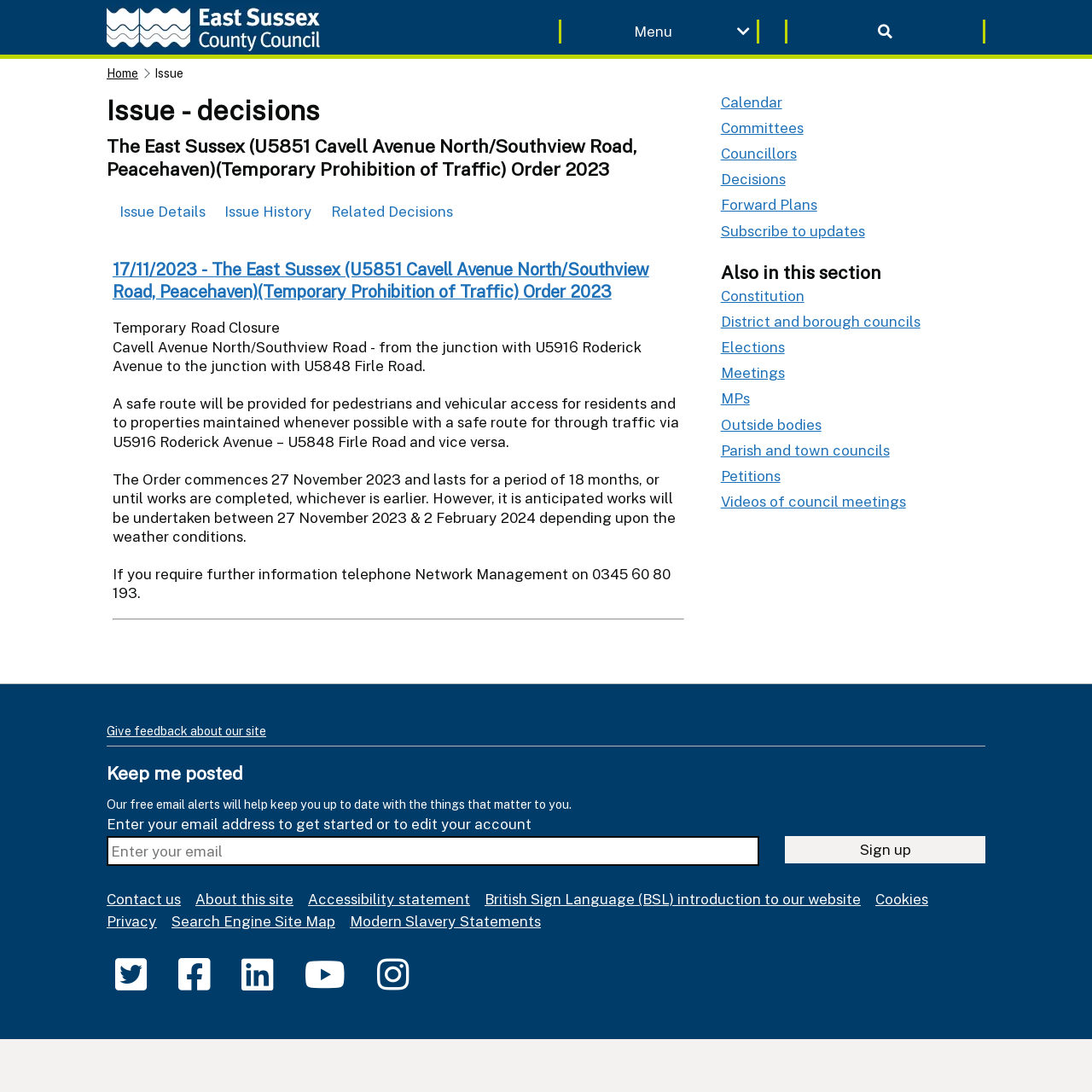Find the bounding box coordinates of the clickable element required to execute the following instruction: "Read the 'News' article". Provide the coordinates as four float numbers between 0 and 1, i.e., [left, top, right, bottom].

None